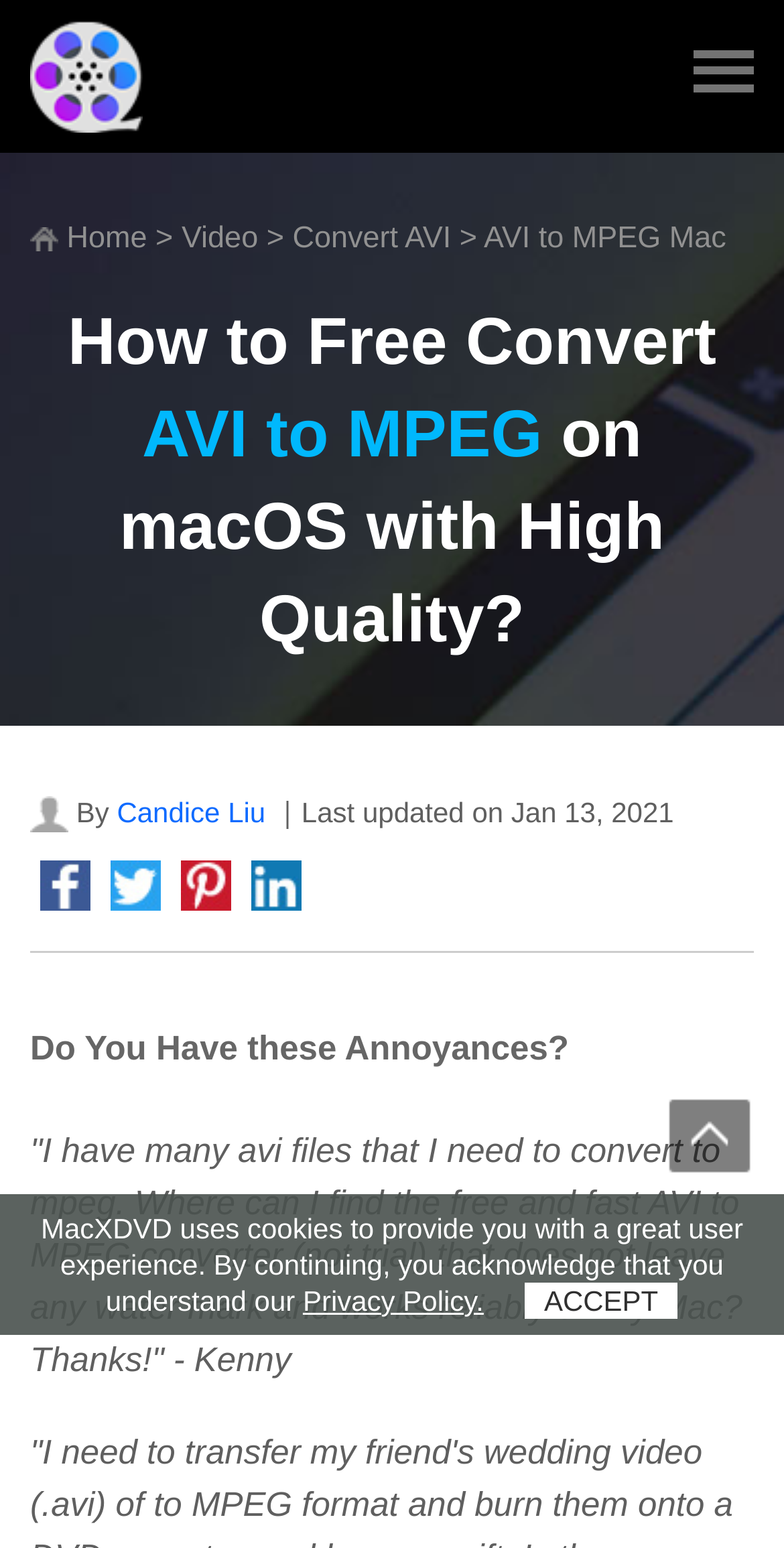Respond concisely with one word or phrase to the following query:
How many navigation links are in the top menu?

4